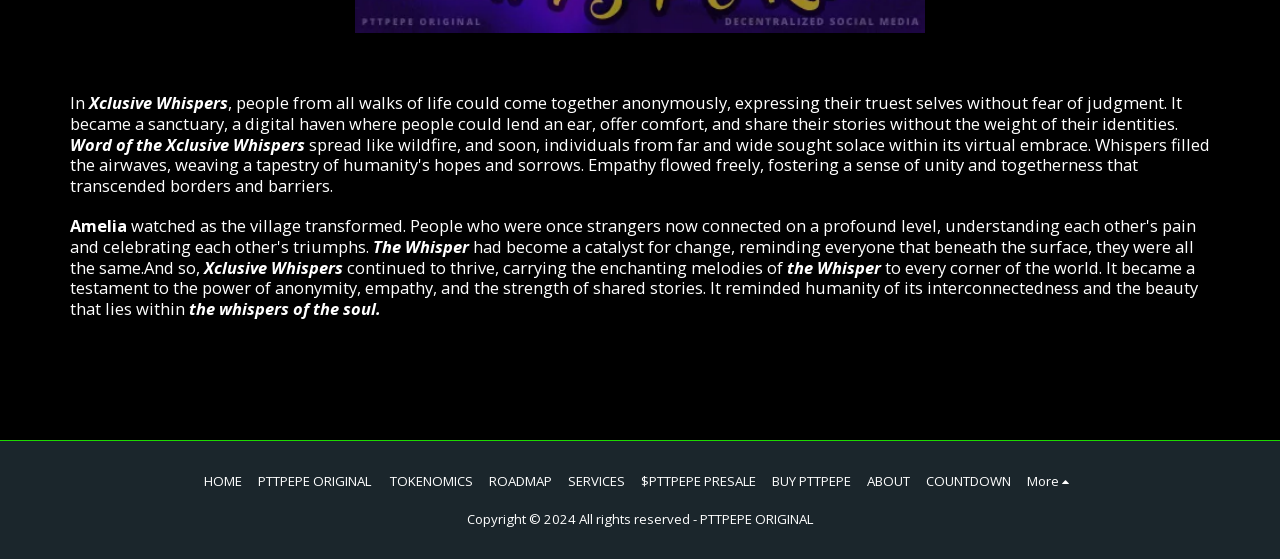Please identify the bounding box coordinates of the element's region that I should click in order to complete the following instruction: "Check COPYRIGHT information". The bounding box coordinates consist of four float numbers between 0 and 1, i.e., [left, top, right, bottom].

[0.365, 0.913, 0.547, 0.945]